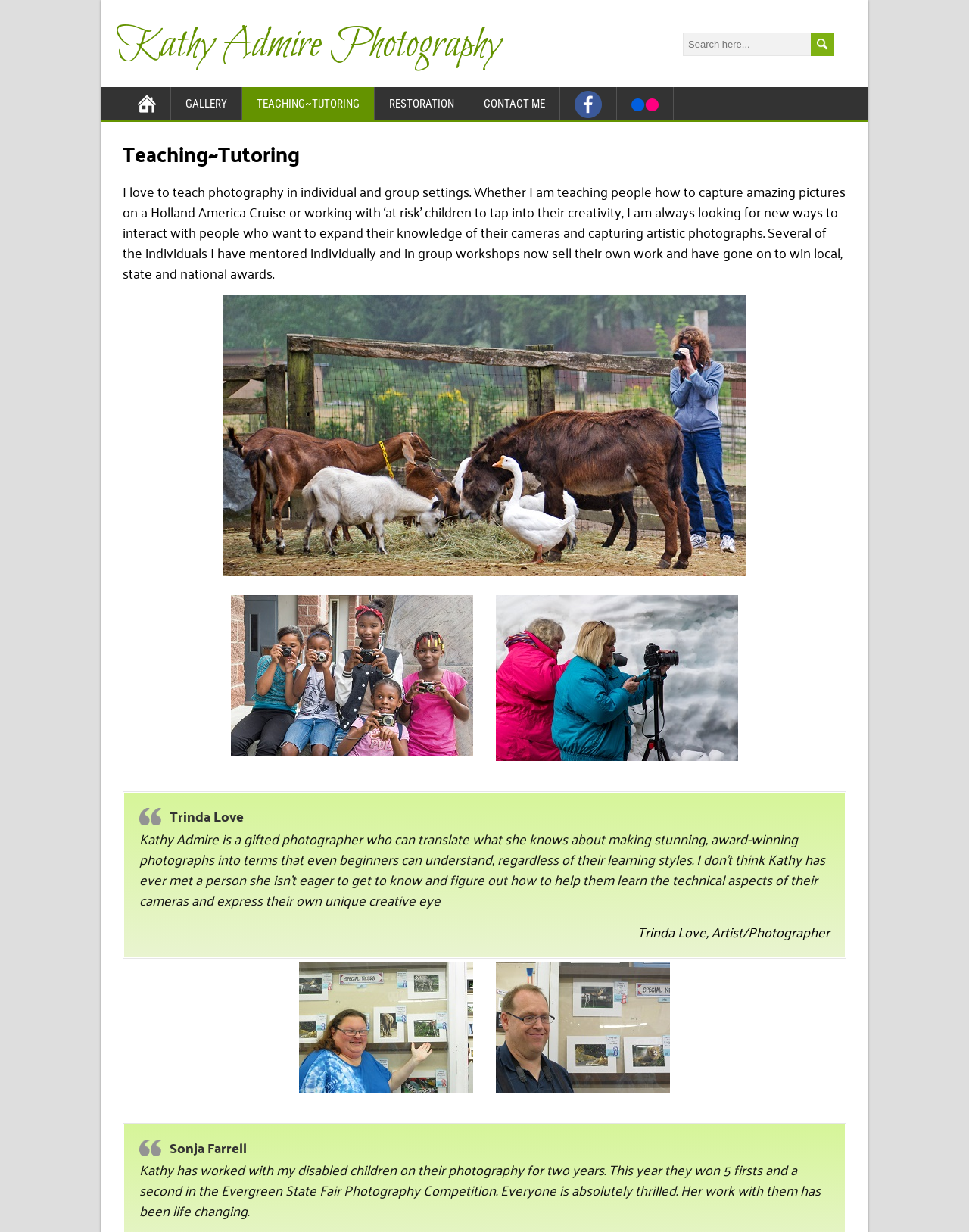What is the context of the quote 'Her work with them has been life changing'?
Please use the image to provide an in-depth answer to the question.

The quote 'Her work with them has been life changing' is part of a testimonial from Sonja Farrell, who is talking about Kathy Admire's work with her disabled children. This is evident from the text 'Kathy has worked with my disabled children...' and the context of the webpage, which is focused on Kathy Admire's photography teaching and services.